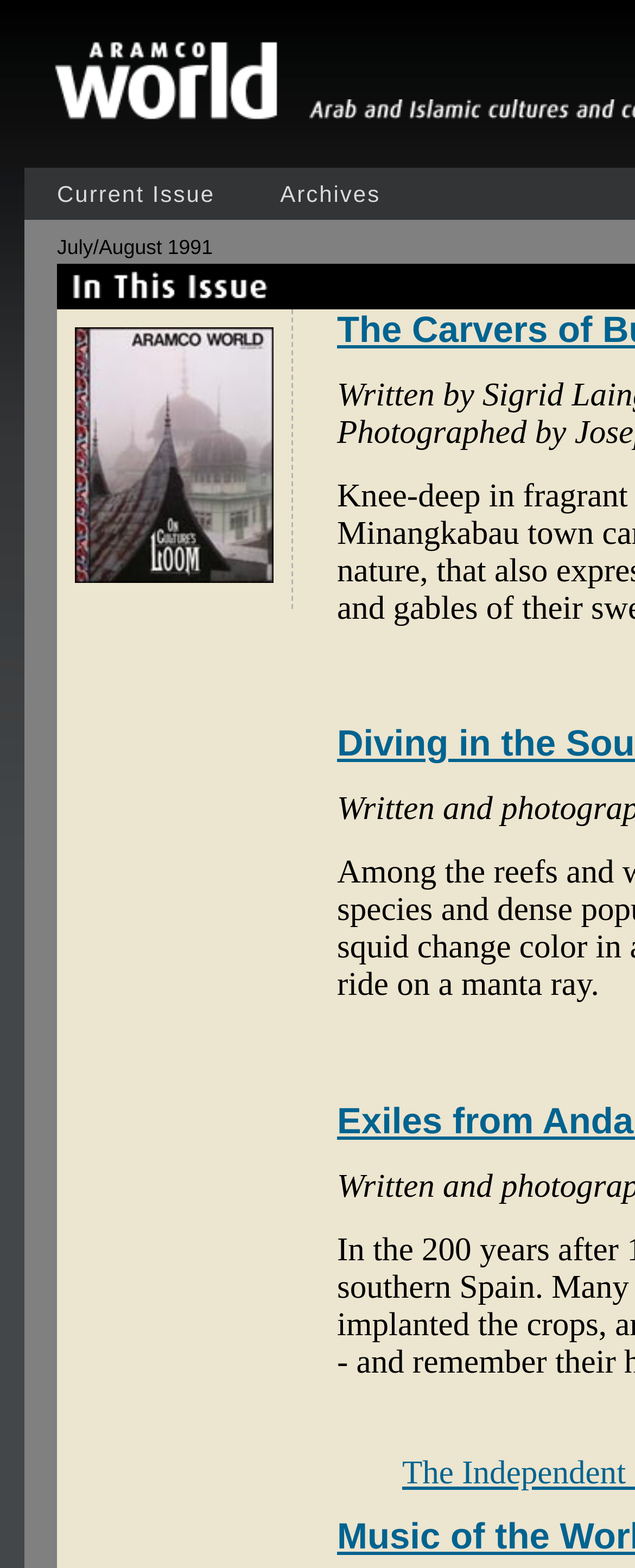Identify the bounding box coordinates of the HTML element based on this description: "Current Issue".

[0.038, 0.032, 0.39, 0.065]